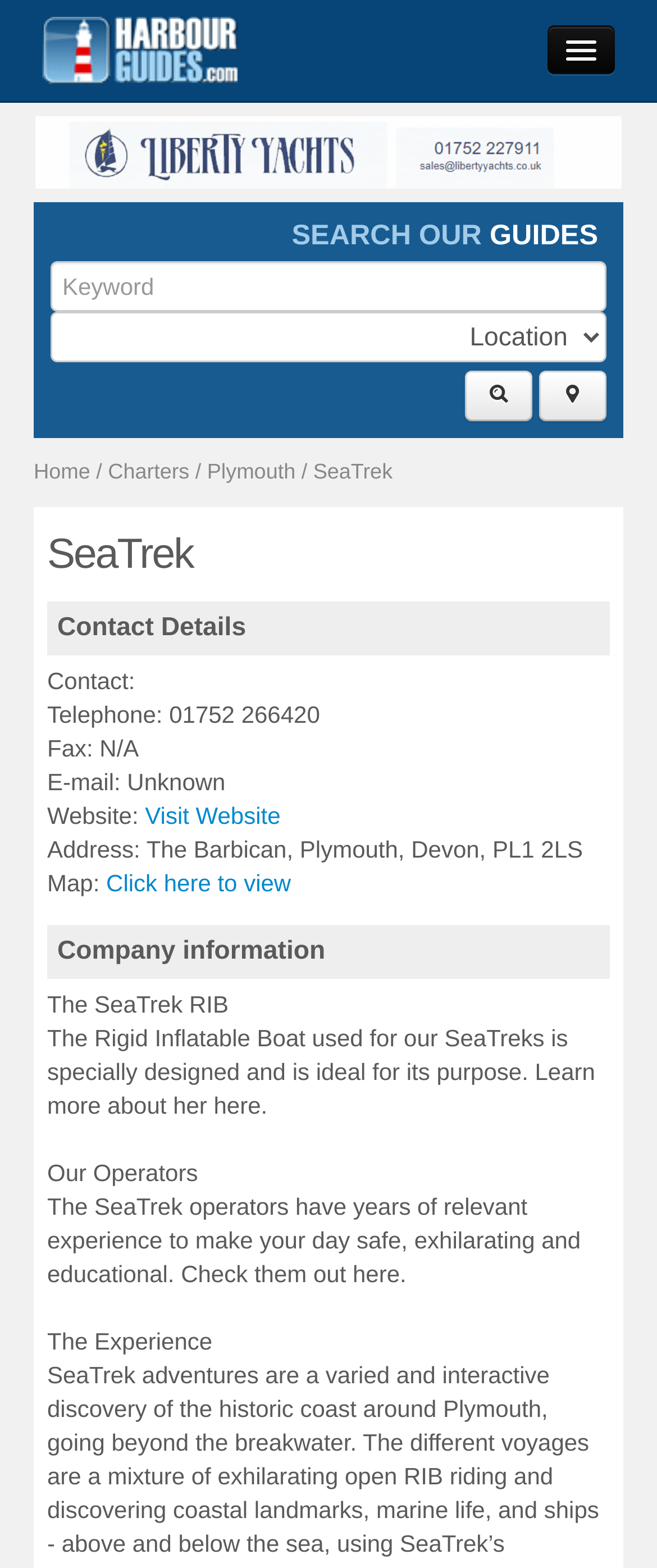What is the location of SeaTrek?
Answer with a single word or short phrase according to what you see in the image.

The Barbican, Plymouth, Devon, PL1 2LS